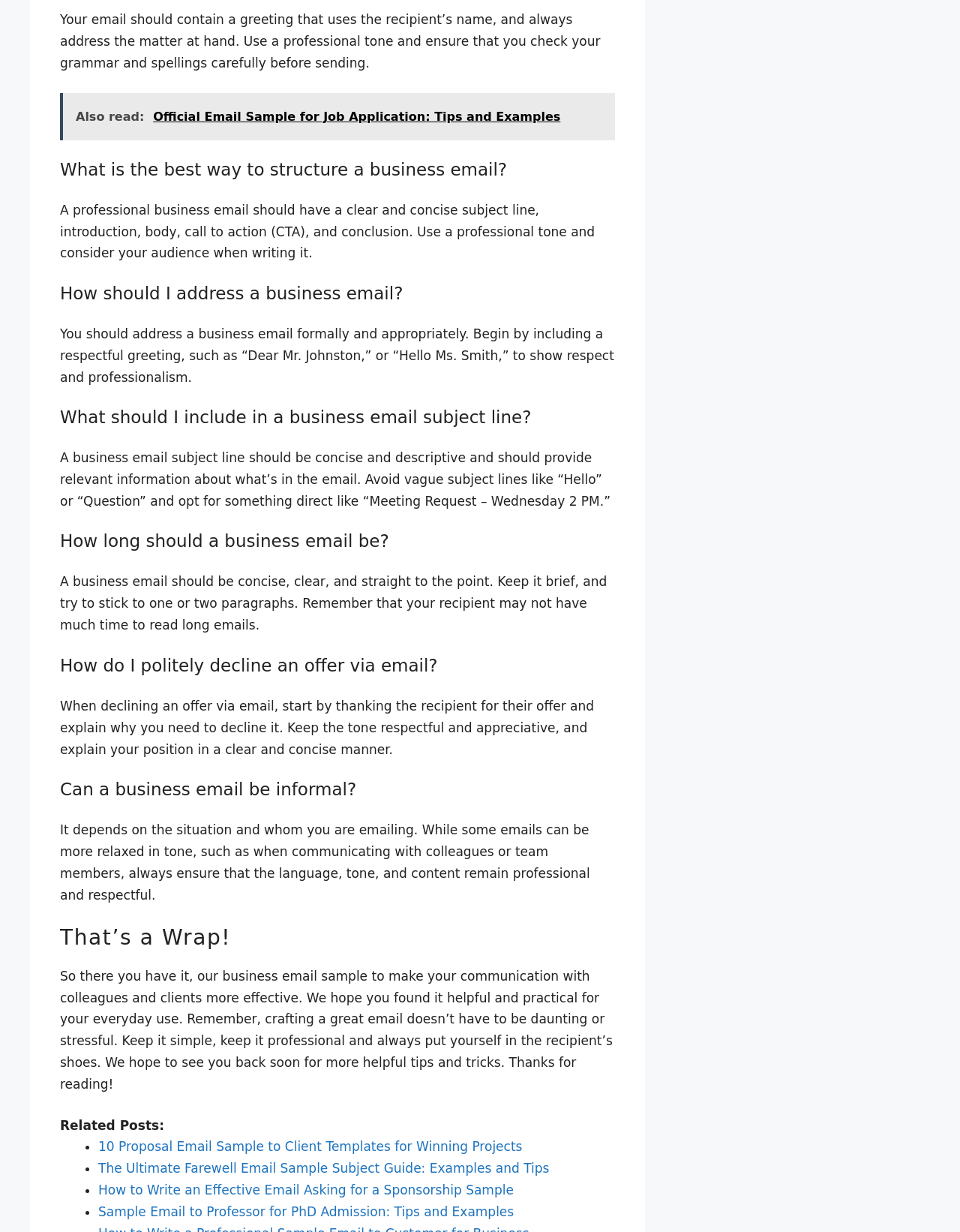With reference to the image, please provide a detailed answer to the following question: Can a business email be informal?

According to the webpage, whether a business email can be informal depends on the situation and whom you are emailing. While some emails can be more relaxed in tone, such as when communicating with colleagues or team members, it's essential to ensure that the language, tone, and content remain professional and respectful. This is mentioned in the section 'Can a business email be informal?' which highlights the importance of considering the audience and context.